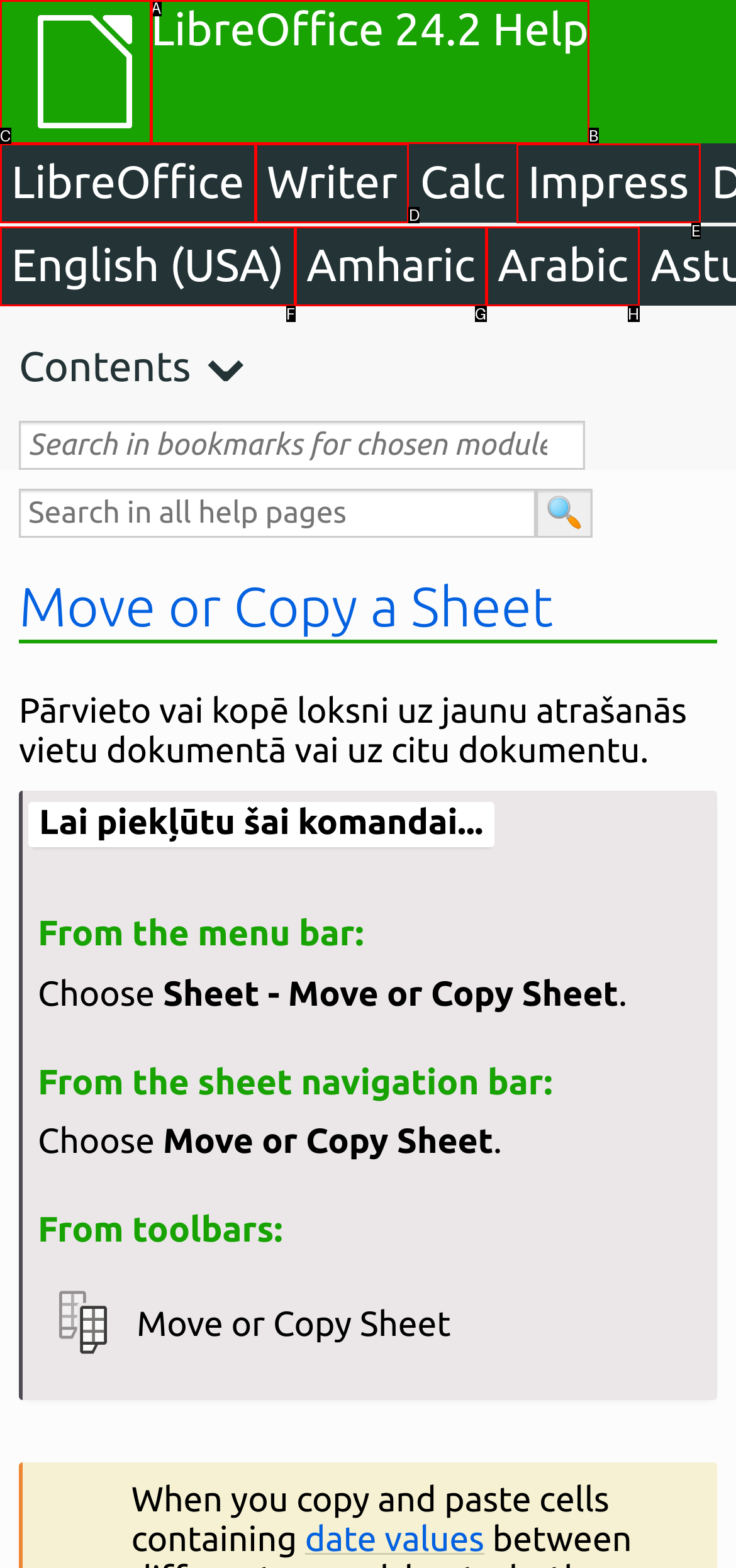From the description: parent_node: LibreOffice 24.2 Help, identify the option that best matches and reply with the letter of that option directly.

A